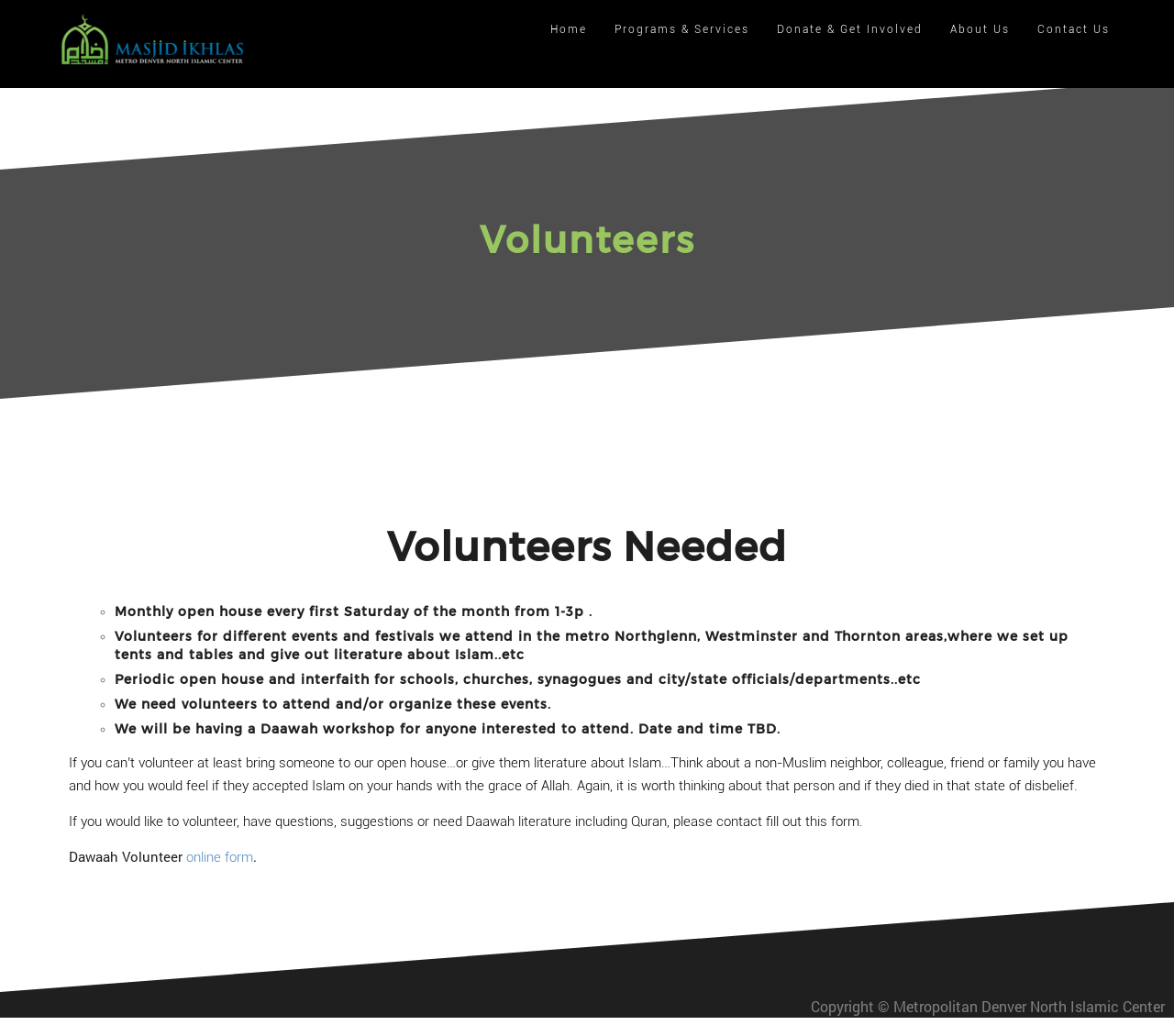Carefully examine the image and provide an in-depth answer to the question: How can someone get involved with volunteering?

The webpage provides a link to an online form that says 'Dawaah Volunteer' and instructs users to fill it out if they want to volunteer, have questions, or need Daawah literature.